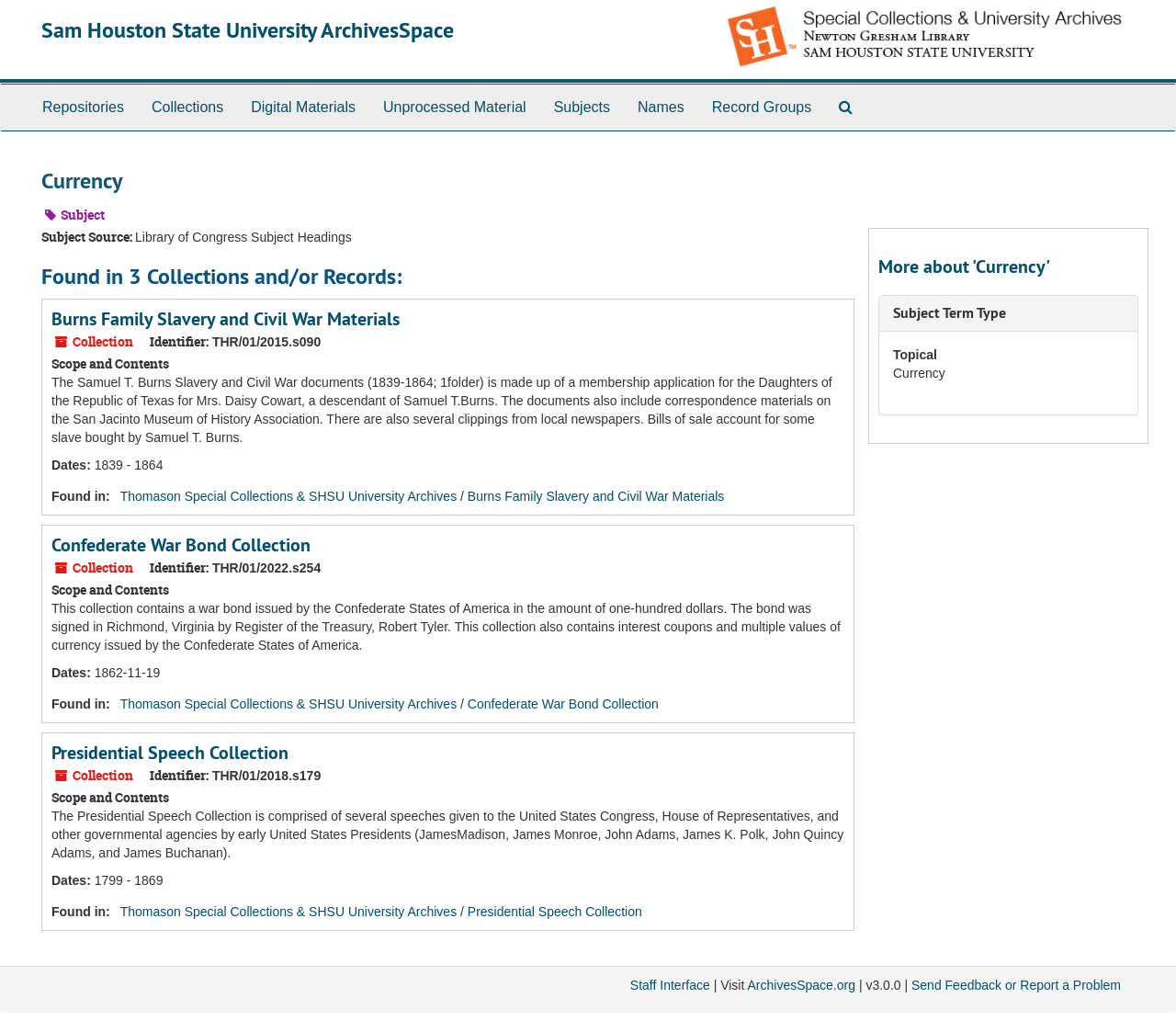Please identify the coordinates of the bounding box for the clickable region that will accomplish this instruction: "Search for tutorials or courses".

None